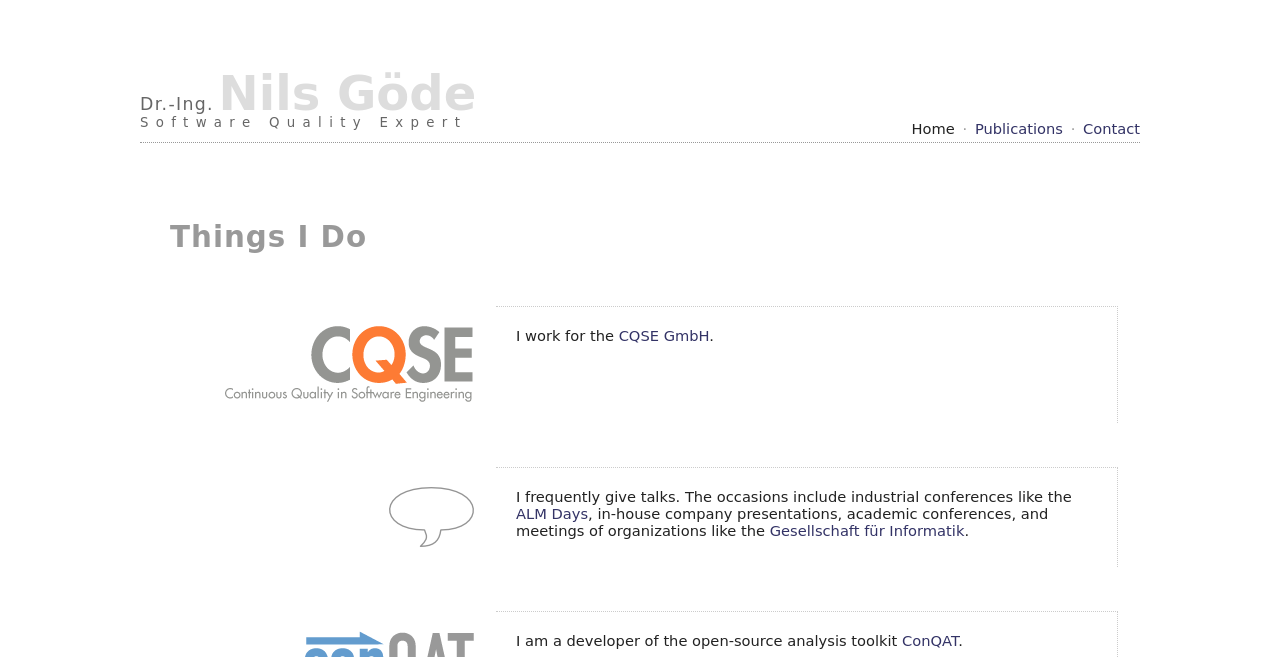Determine the bounding box coordinates of the UI element described by: "Publications".

[0.762, 0.183, 0.83, 0.209]